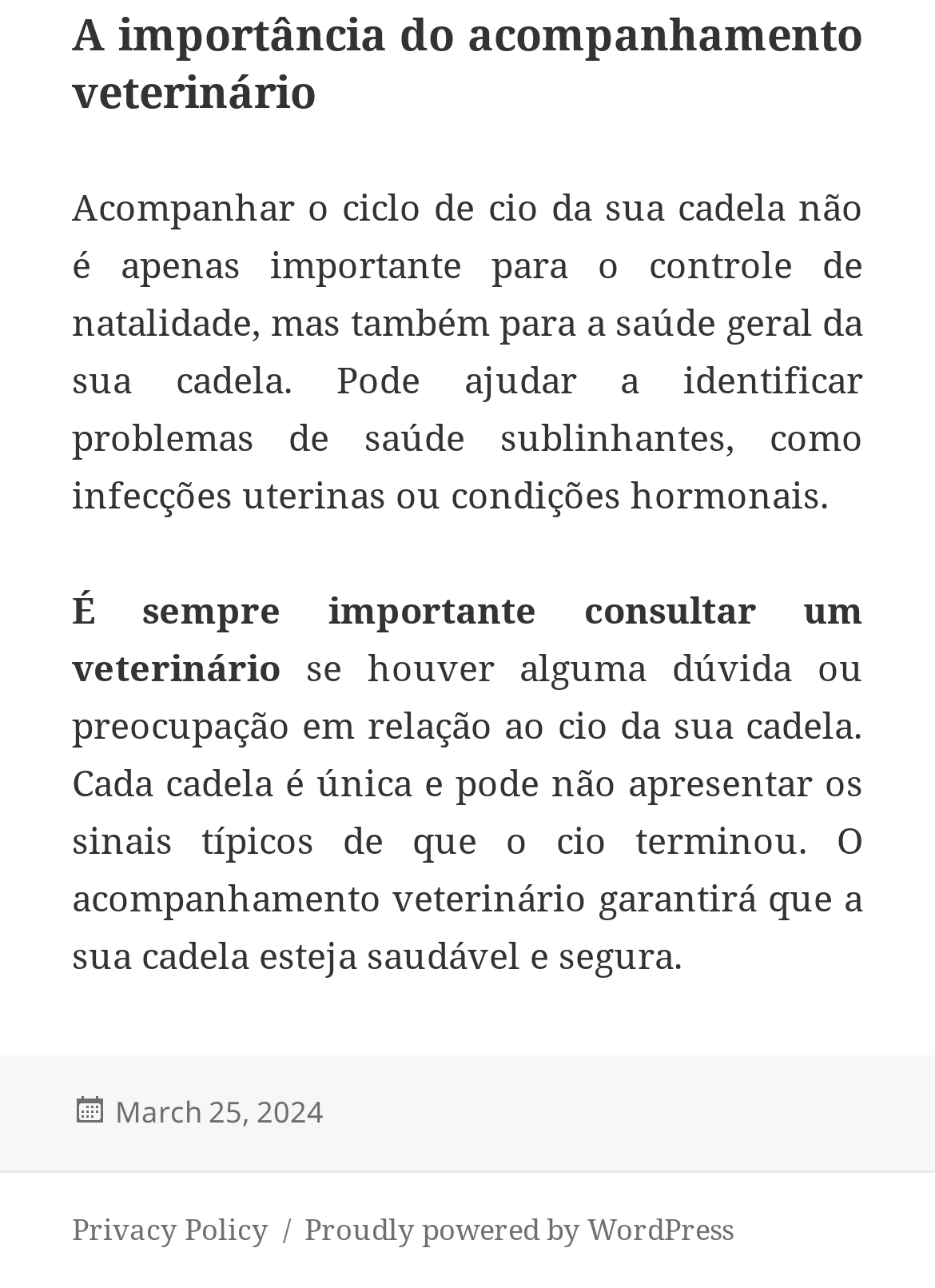Please respond in a single word or phrase: 
When was the article posted?

March 25, 2024